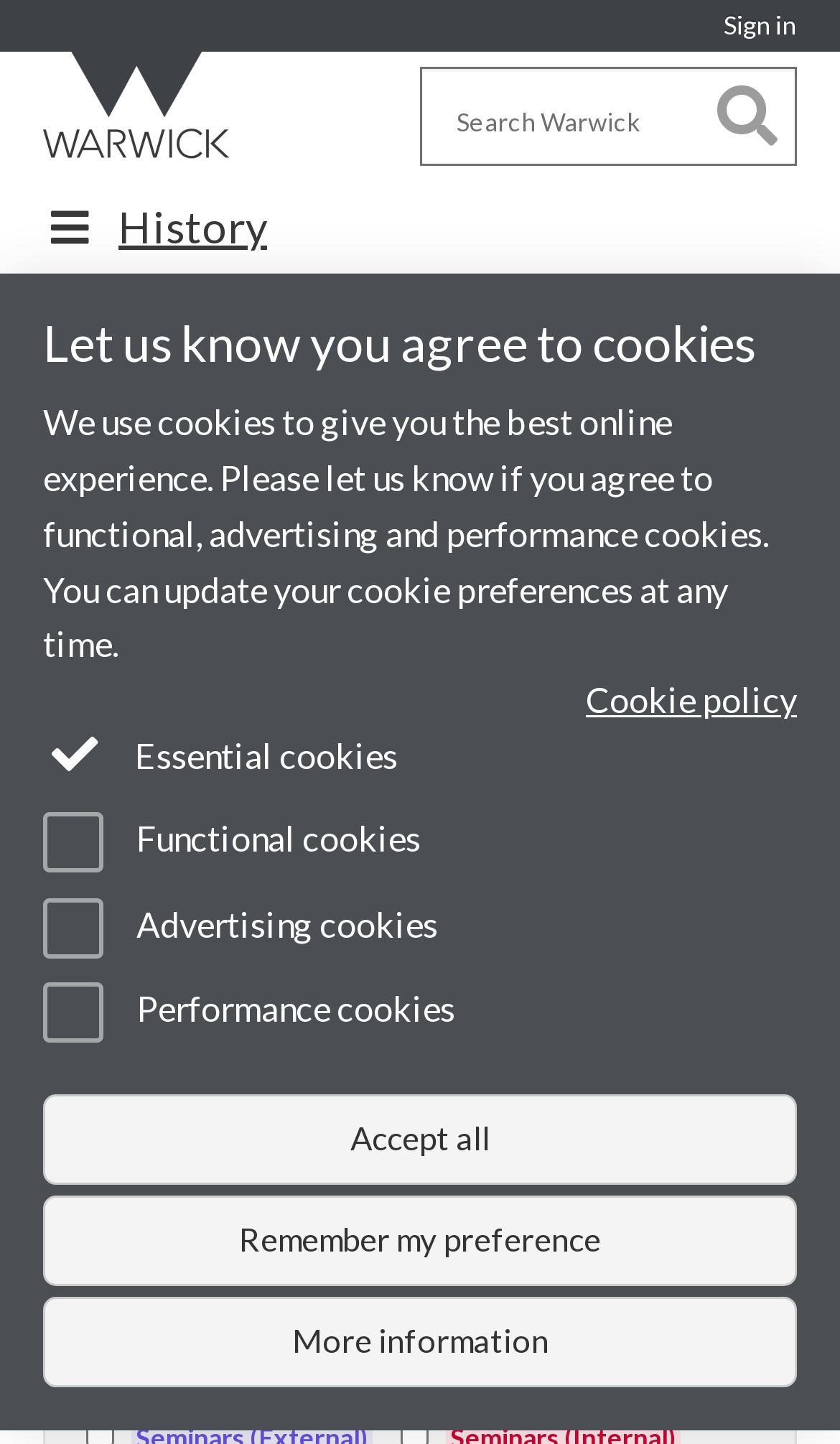Generate an in-depth caption that captures all aspects of the webpage.

The webpage is from the Department of History at the University of Warwick, and it appears to be a news page. At the top, there is a utility bar with a "Sign in" link and a University of Warwick homepage link, accompanied by an image of the university's logo. Below this, there is a search bar with a combobox and a "Search" button.

On the left side, there is a navigation menu with links to "Quick links", "History", and "News". The "History" link has a submenu with links to various historians' names. Below this, there is a tertiary navigation menu with more links to specific news categories.

The main content area has a heading "History News" and a list of news articles or announcements, each with a checkbox next to it. The checkboxes are labeled with categories such as "Alumni", "Announcement", "Award", and so on. There are 18 categories in total. Above the list, there are three buttons: "Show selected tags", "Select all tags", and "Unselect all tags".

At the bottom of the page, there is a complementary section with a heading "Let us know you agree to cookies". This section explains the university's cookie policy and provides links to update cookie preferences. There are also checkboxes to select which types of cookies to accept, including essential, functional, advertising, and performance cookies. Finally, there is an "Accept all functional, advertising and performance cookies" button.